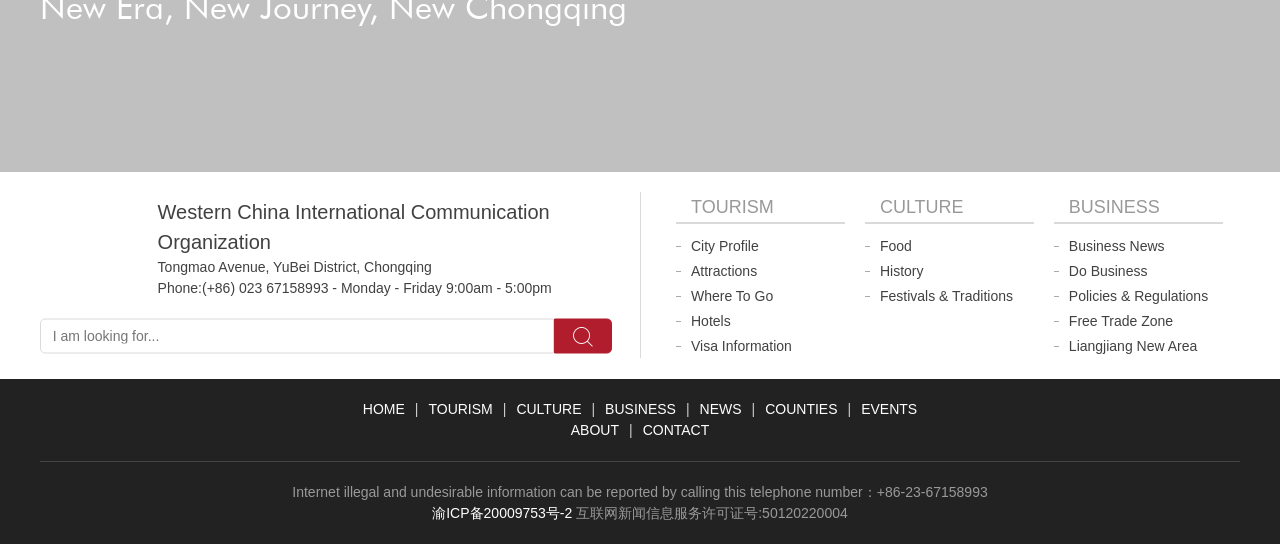Please give the bounding box coordinates of the area that should be clicked to fulfill the following instruction: "go to TOURISM page". The coordinates should be in the format of four float numbers from 0 to 1, i.e., [left, top, right, bottom].

[0.54, 0.362, 0.604, 0.398]